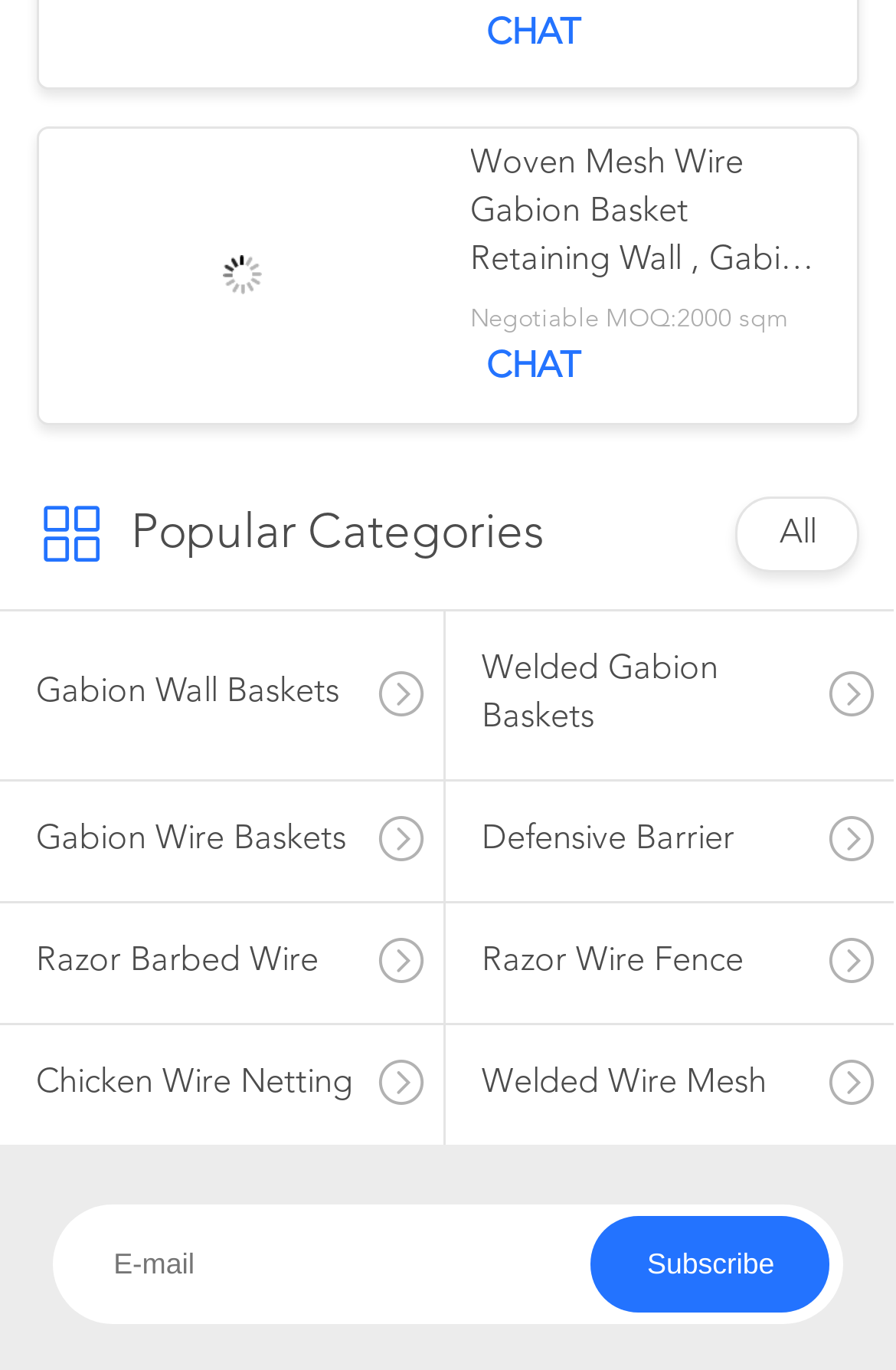Please mark the bounding box coordinates of the area that should be clicked to carry out the instruction: "Subscribe to the newsletter".

[0.66, 0.888, 0.927, 0.958]